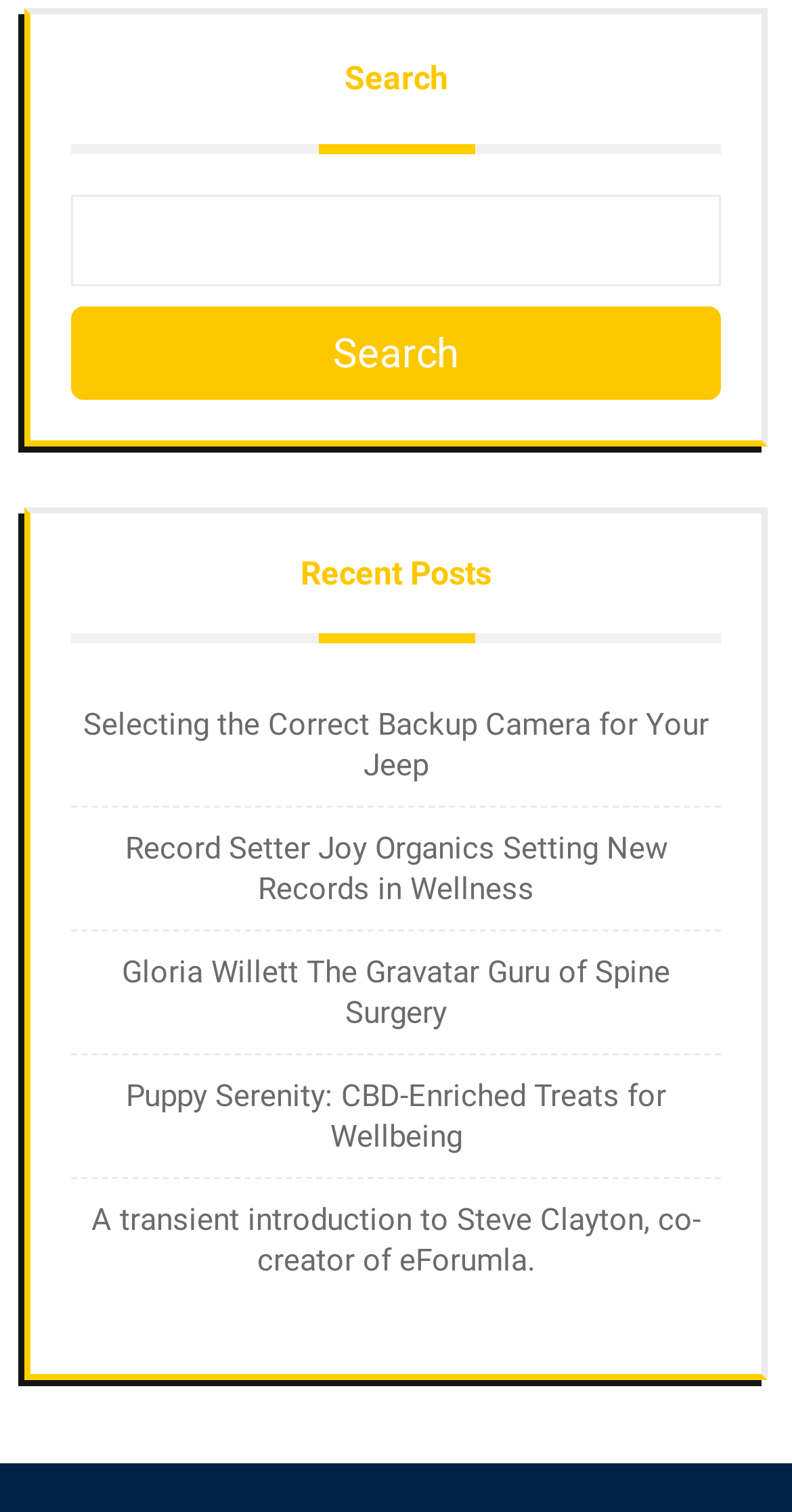Please provide a one-word or short phrase answer to the question:
How many elements are in the blog sidebar?

6